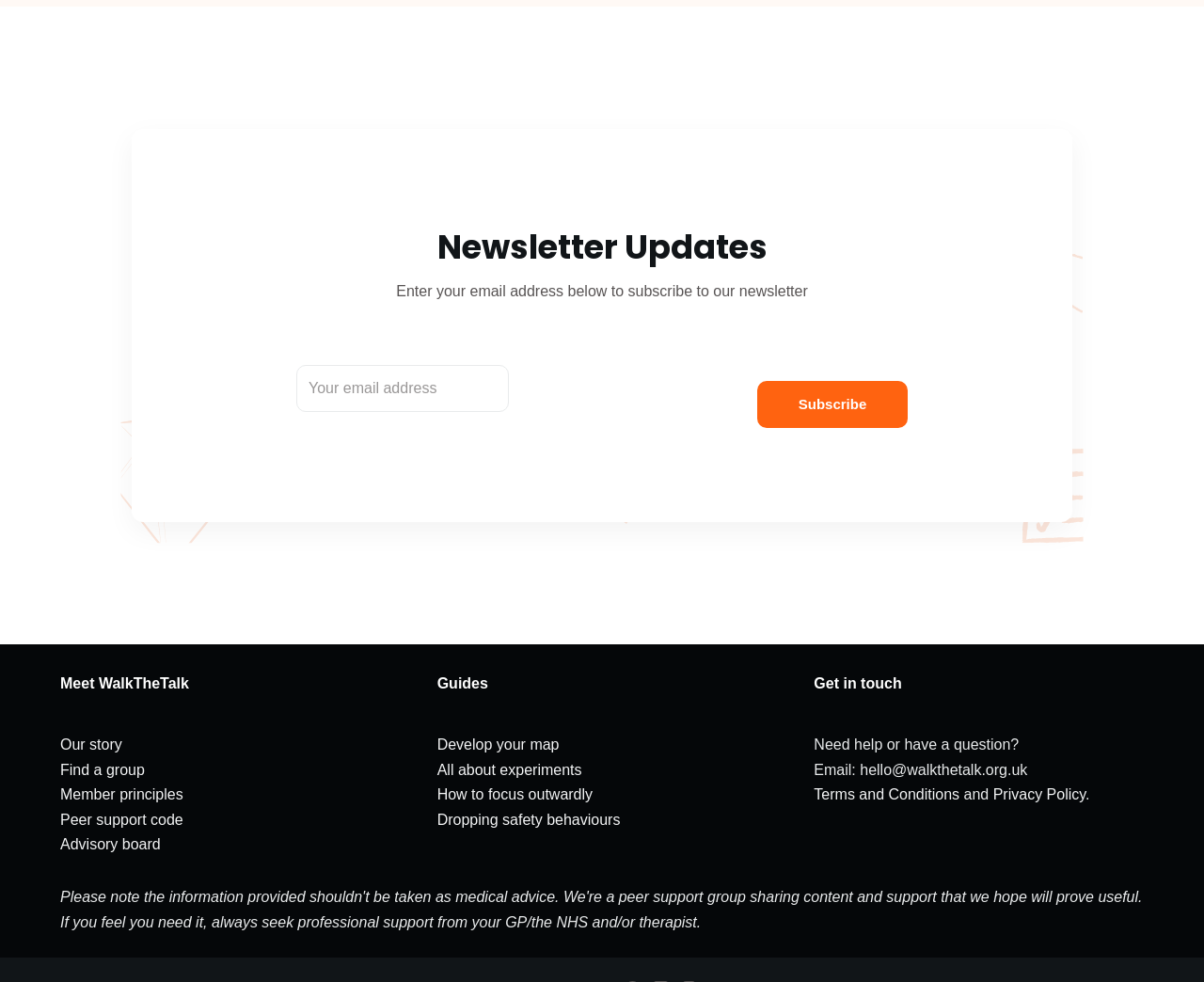What is the topic of the guides section?
Respond to the question with a single word or phrase according to the image.

Personal development